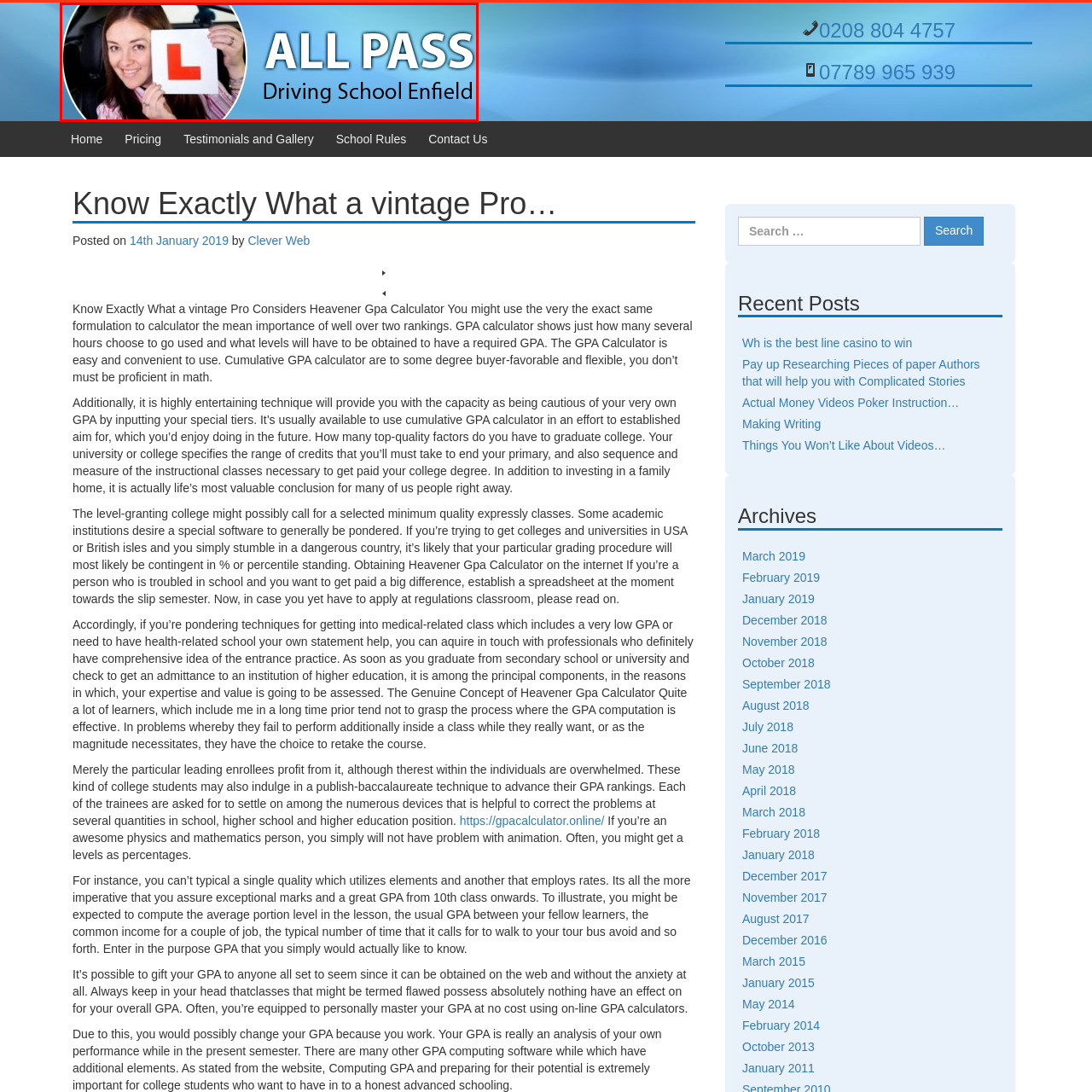Observe the image within the red boundary, What is the dominant color of the background in the image? Respond with a one-word or short phrase answer.

blue